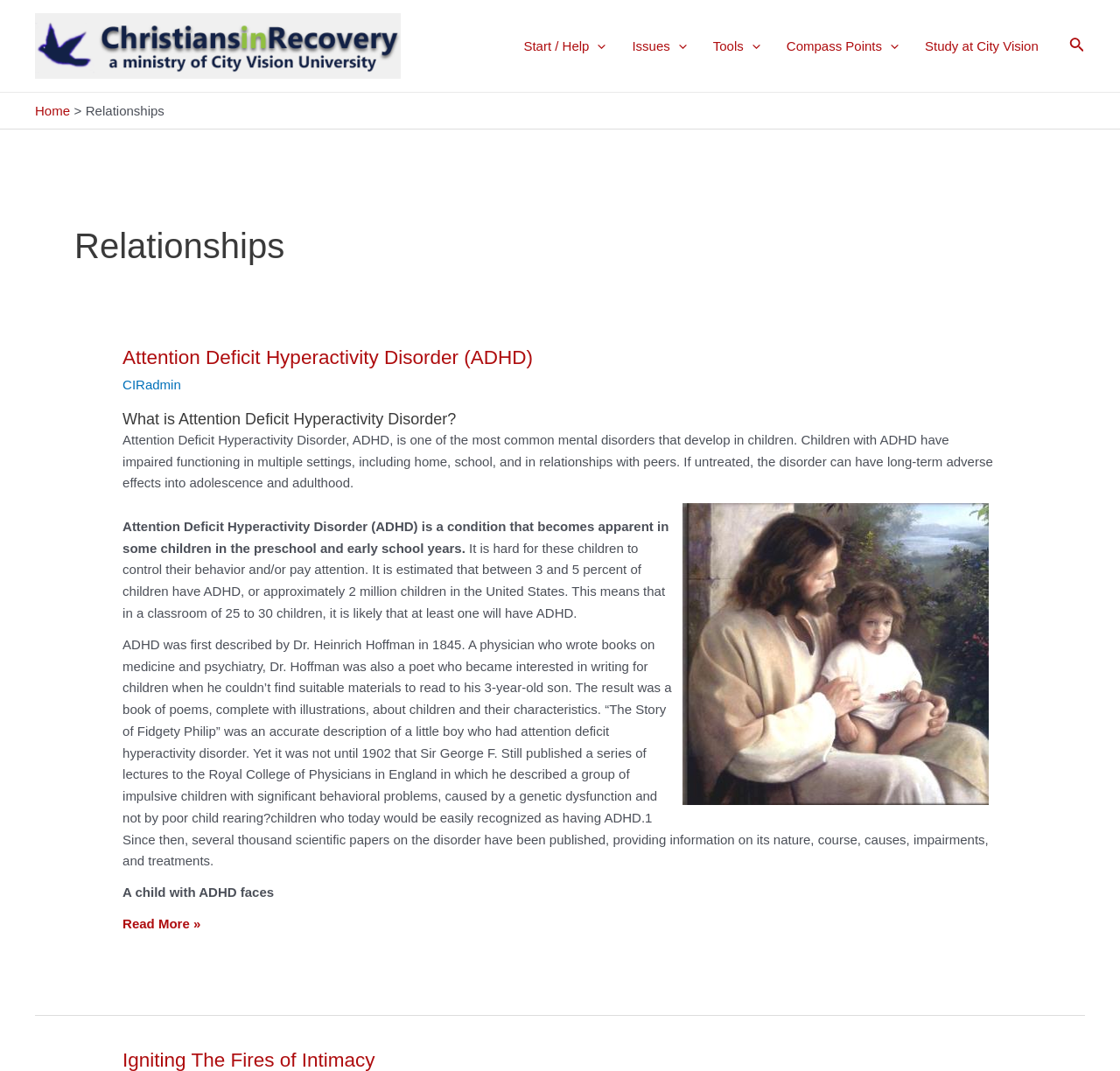Utilize the details in the image to thoroughly answer the following question: What percentage of children have ADHD?

I found the answer in the text 'It is estimated that between 3 and 5 percent of children have ADHD, or approximately 2 million children in the United States.' which provides the estimated percentage of children with ADHD.